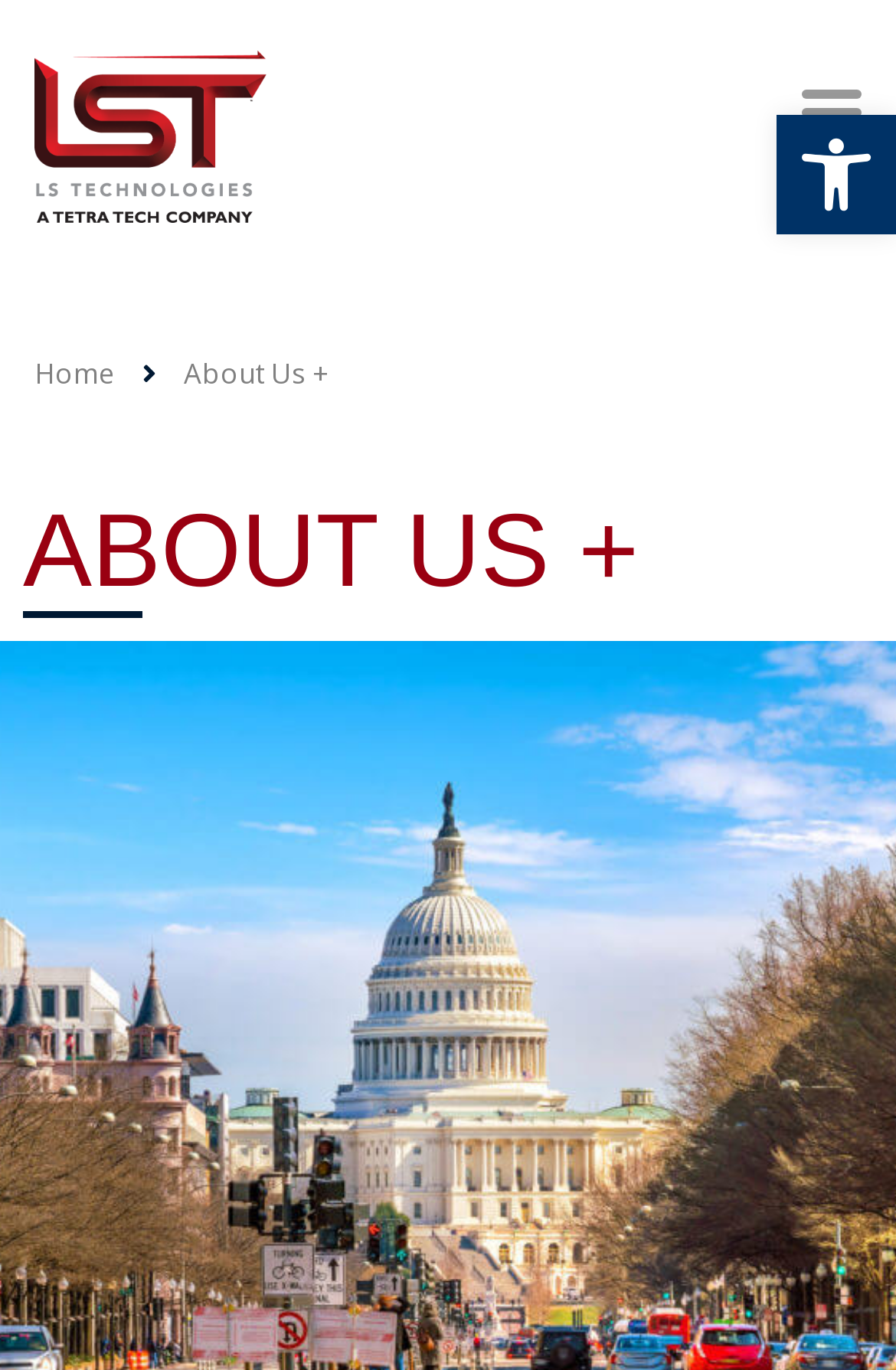Extract the primary header of the webpage and generate its text.

ABOUT US +